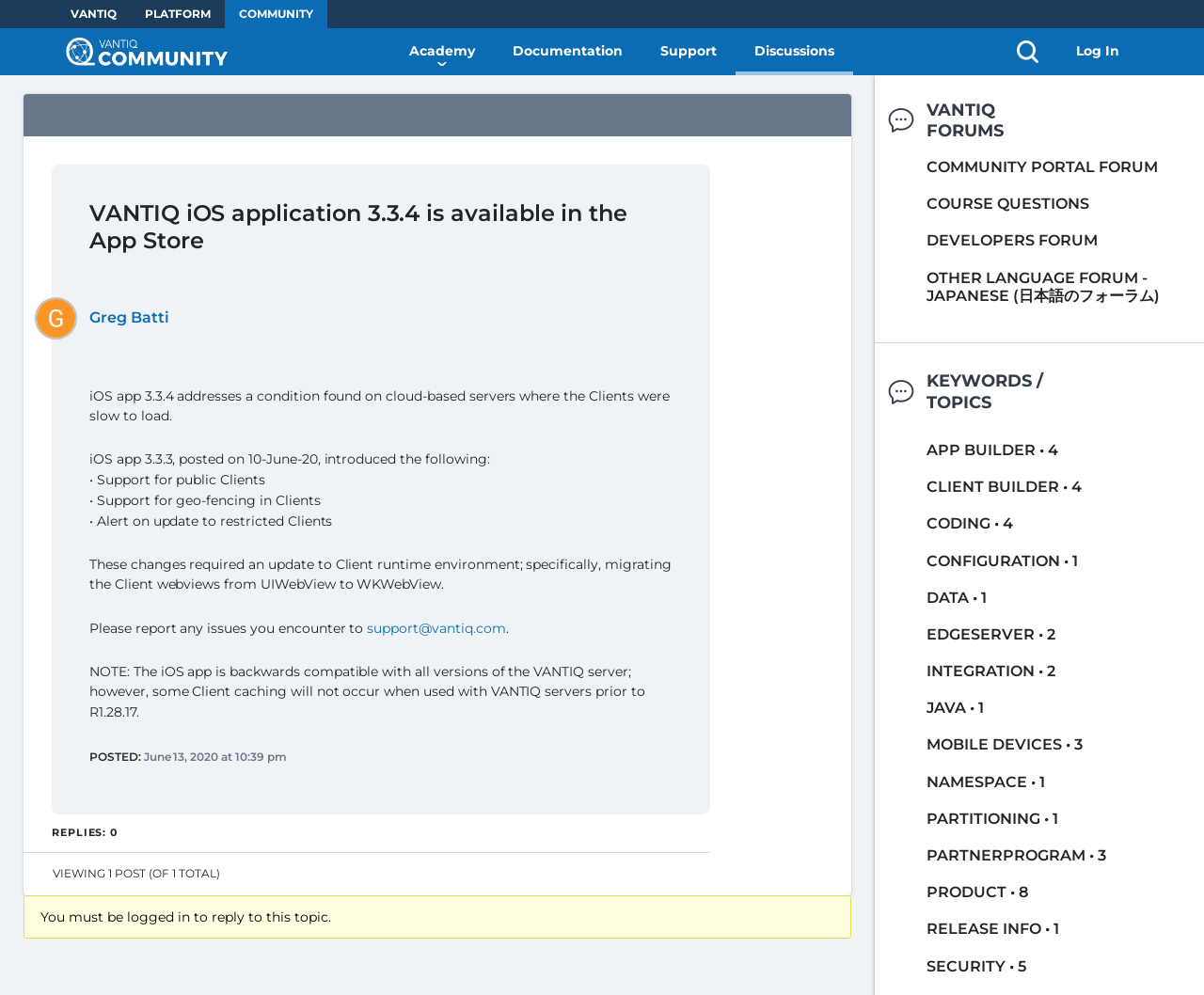Please provide a detailed answer to the question below by examining the image:
What was introduced in iOS app 3.3.3?

According to the webpage, iOS app 3.3.3, posted on 10-June-20, introduced the following features, including support for public Clients, support for geo-fencing in Clients, and alert on update to restricted Clients.